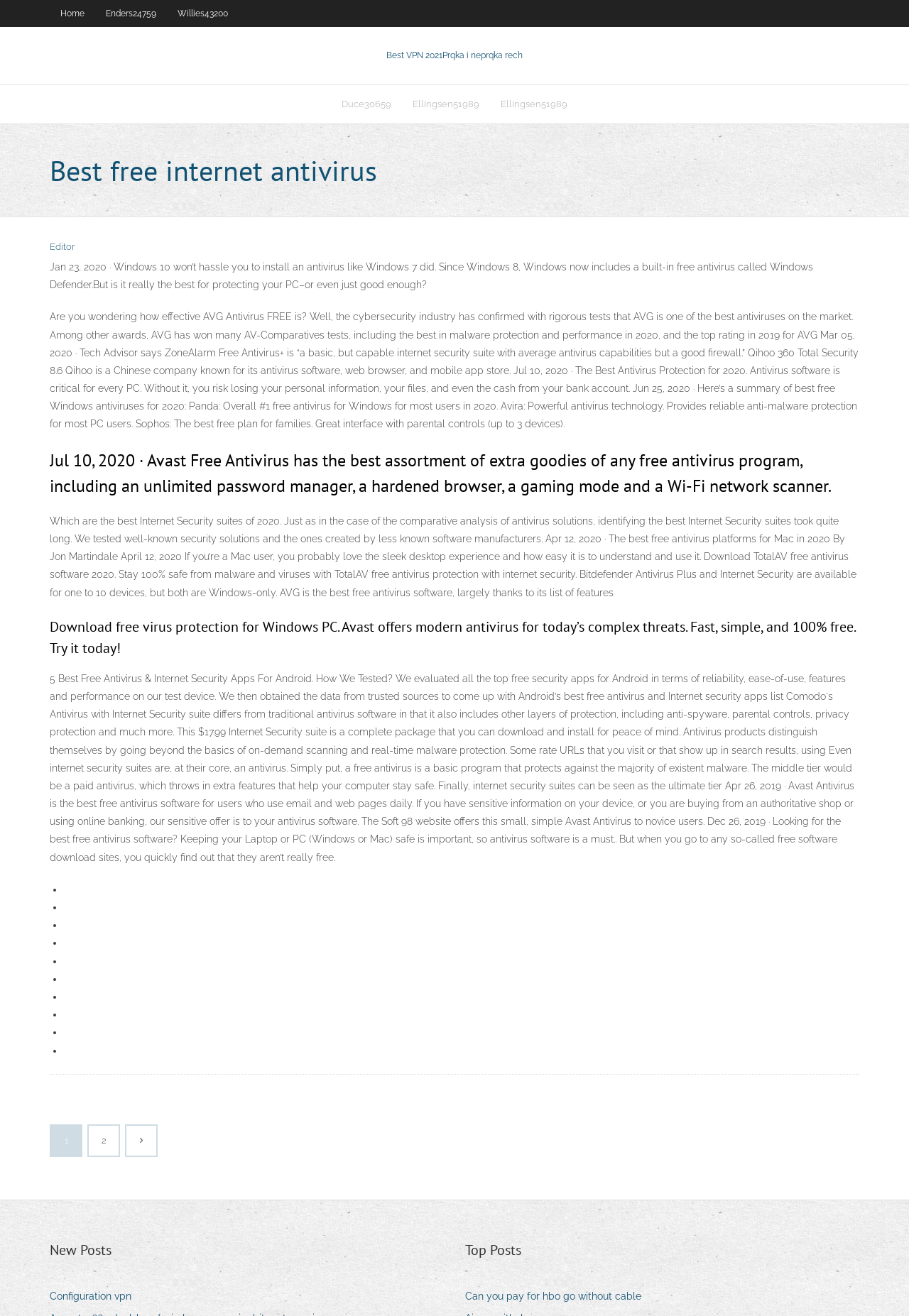Find the bounding box coordinates for the element described here: "Ellingsen51989".

[0.539, 0.065, 0.636, 0.094]